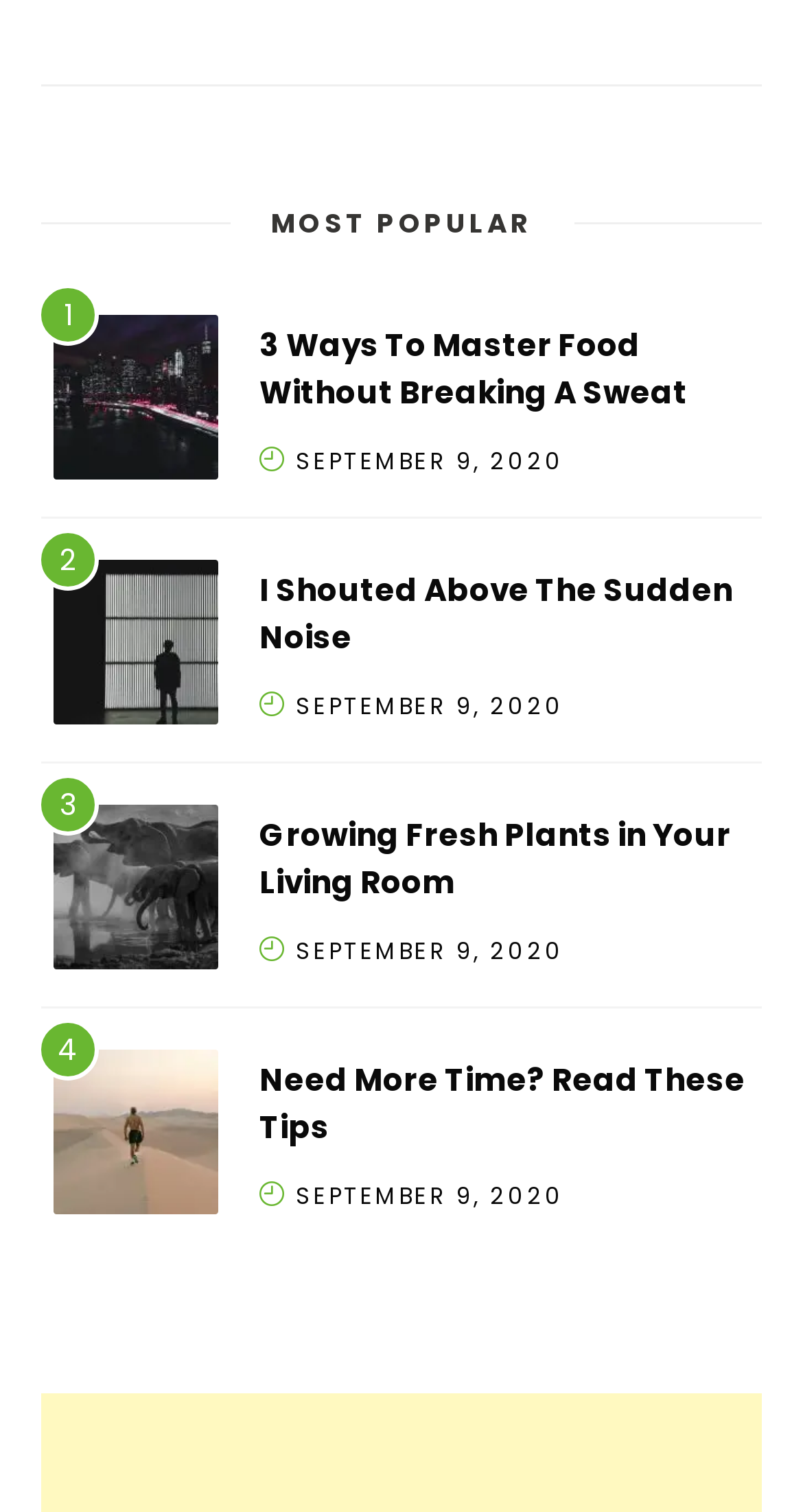Provide the bounding box coordinates, formatted as (top-left x, top-left y, bottom-right x, bottom-right y), with all values being floating point numbers between 0 and 1. Identify the bounding box of the UI element that matches the description: September 9, 2020

[0.368, 0.618, 0.703, 0.64]